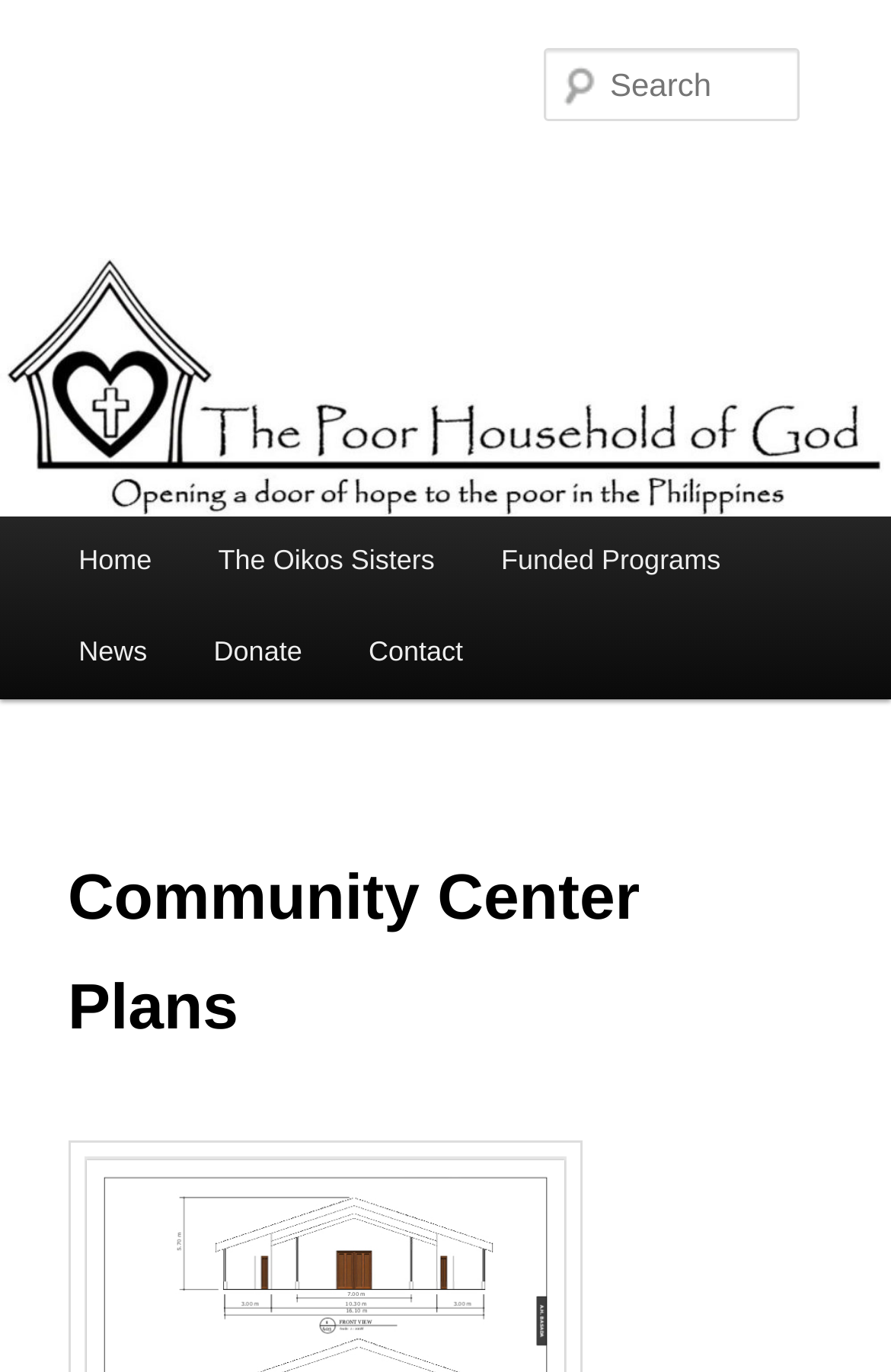What is the header below the main menu?
From the screenshot, supply a one-word or short-phrase answer.

Community Center Plans